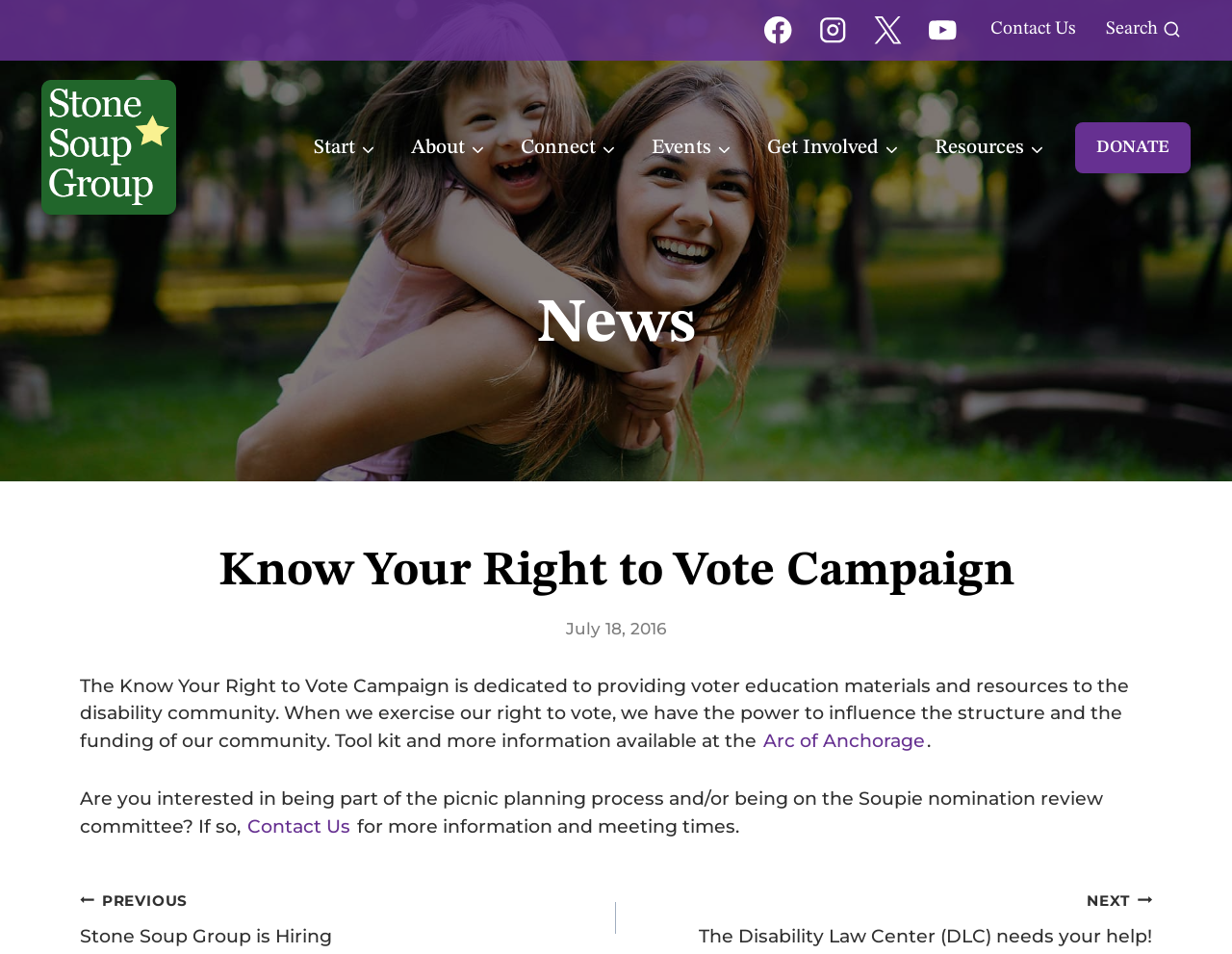Given the content of the image, can you provide a detailed answer to the question?
How can I get involved in the picnic planning process?

I found the answer by reading the static text element inside the article element, which asks if I am interested in being part of the picnic planning process and/or being on the Soupie nomination review committee, and provides a link to 'Contact Us' for more information and meeting times.